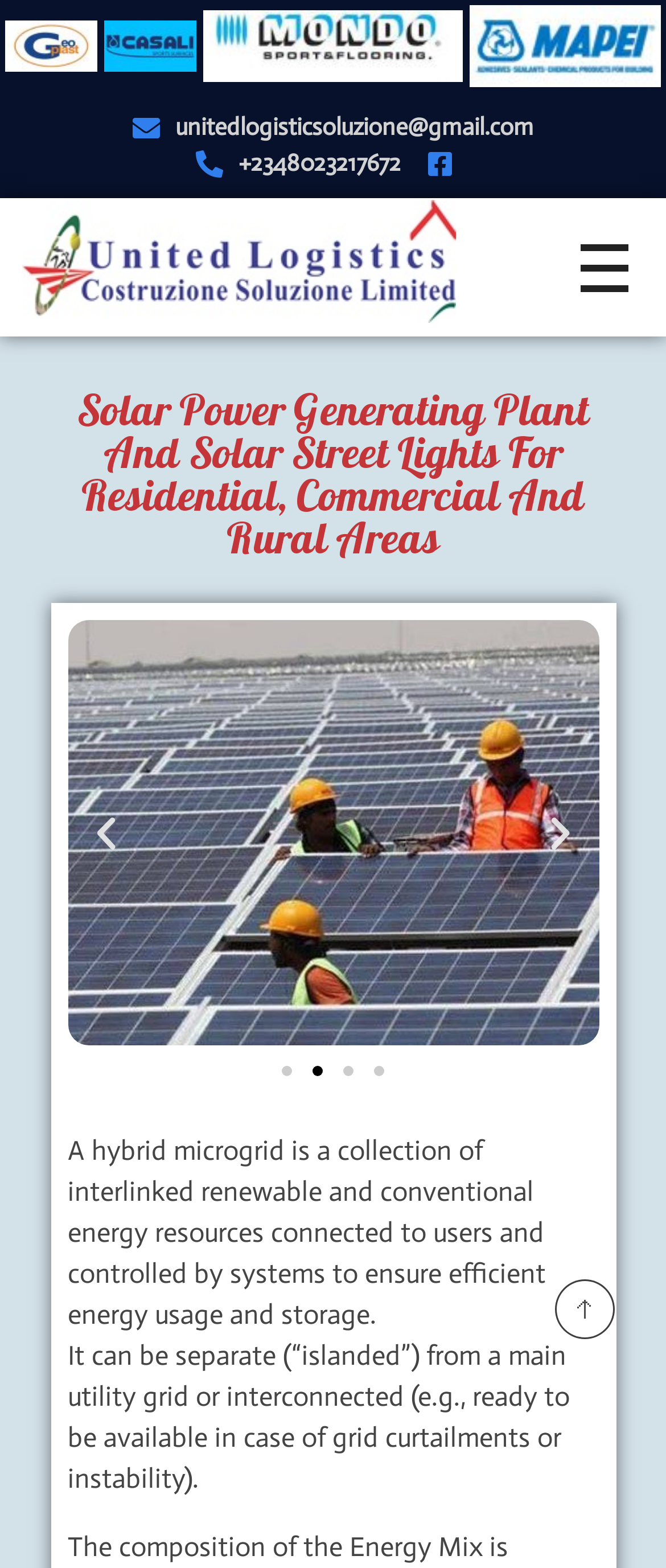Identify the bounding box coordinates of the clickable region to carry out the given instruction: "View the next slide".

[0.809, 0.518, 0.873, 0.545]